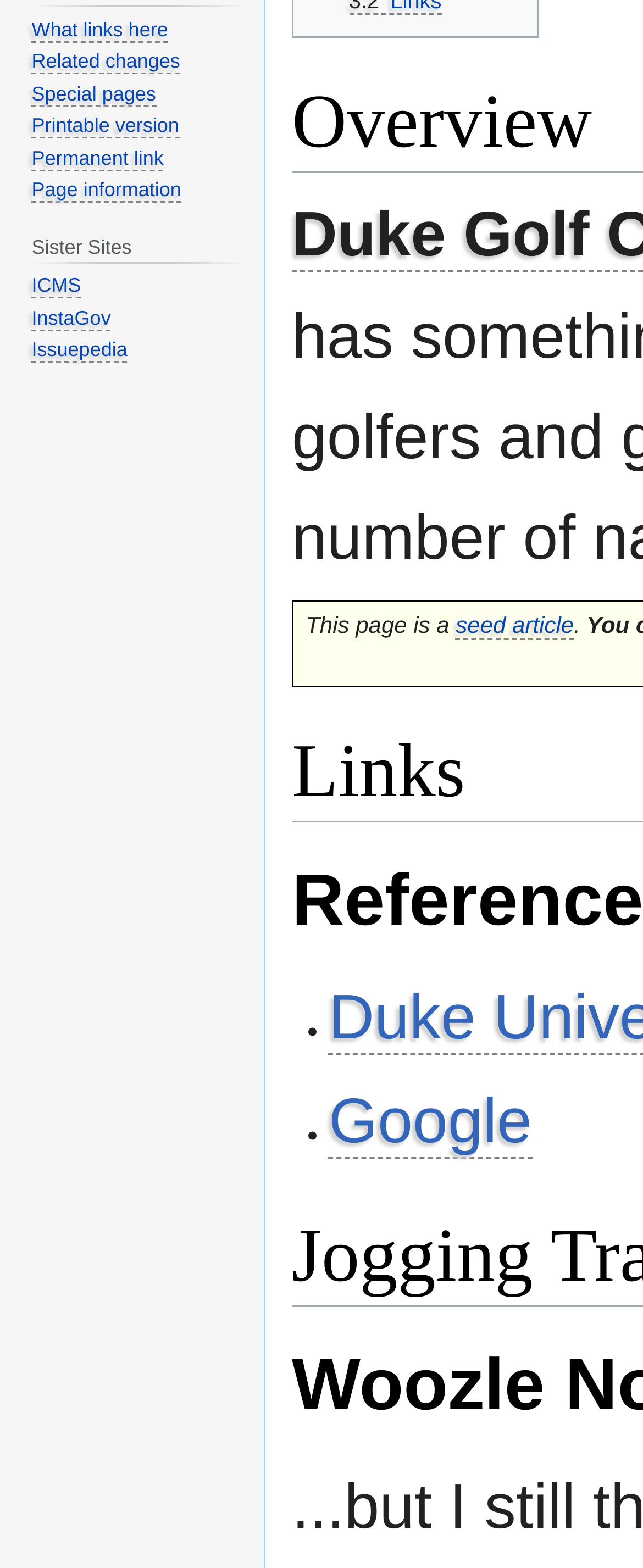Identify the bounding box coordinates for the UI element described as: "Google".

[0.511, 0.692, 0.827, 0.739]